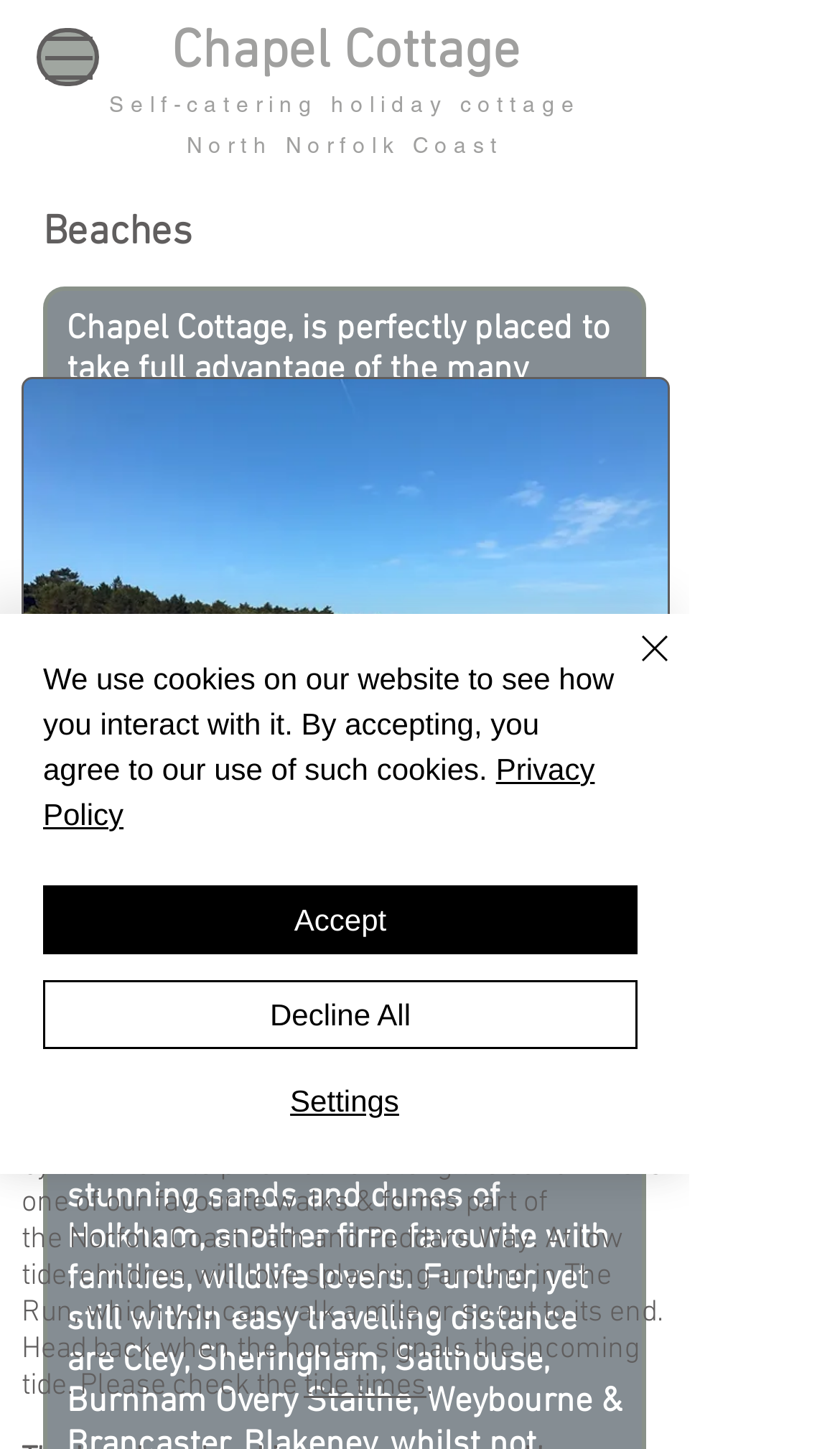By analyzing the image, answer the following question with a detailed response: What type of accommodation is Chapel Cottage?

Based on the webpage, I can see that the heading 'Chapel Cottage' is followed by the text 'Self-catering holiday cottage', which suggests that Chapel Cottage is a type of self-catering holiday cottage.